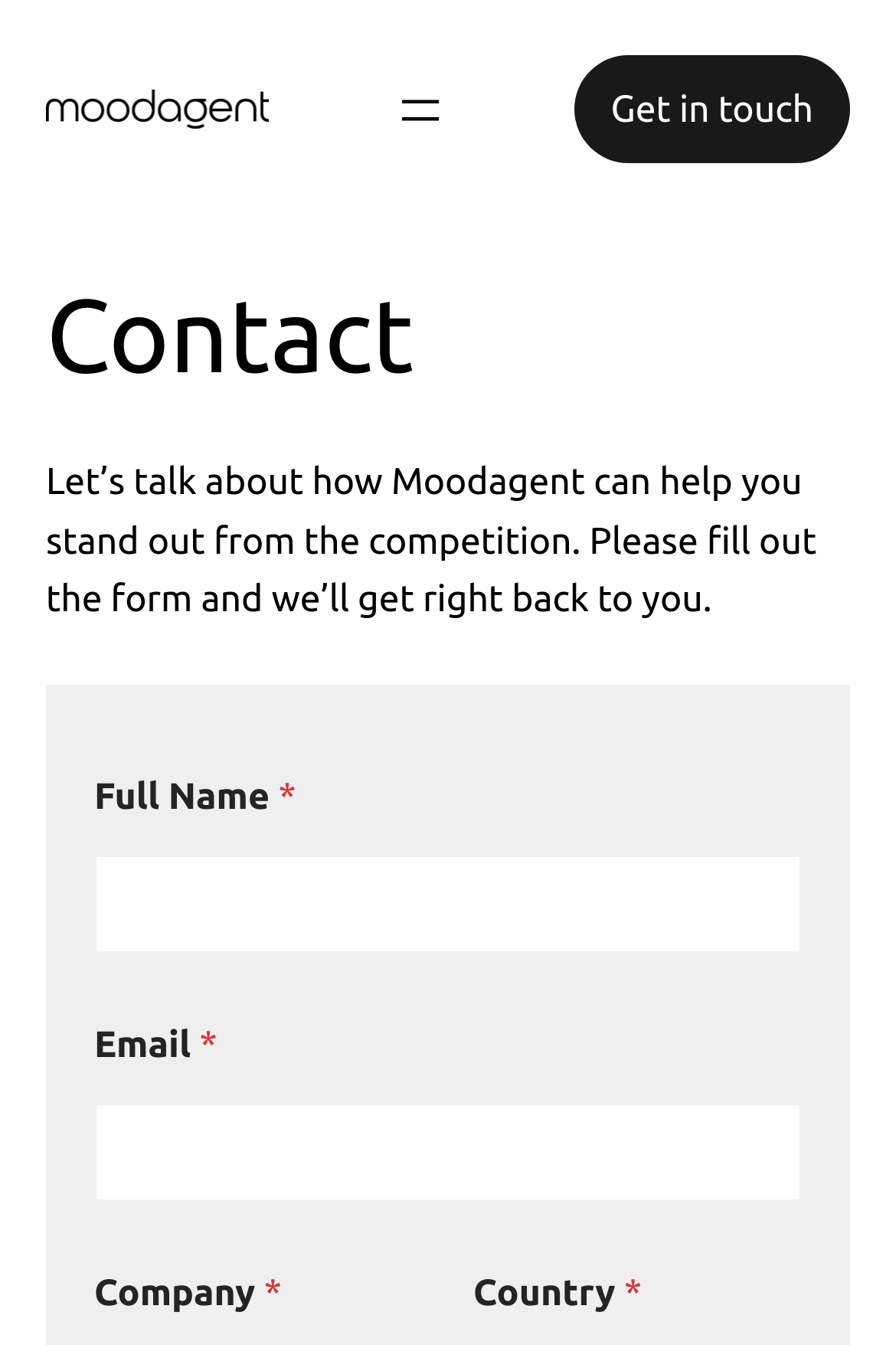Using the description "alt="Moodagent"", predict the bounding box of the relevant HTML element.

[0.051, 0.067, 0.3, 0.095]